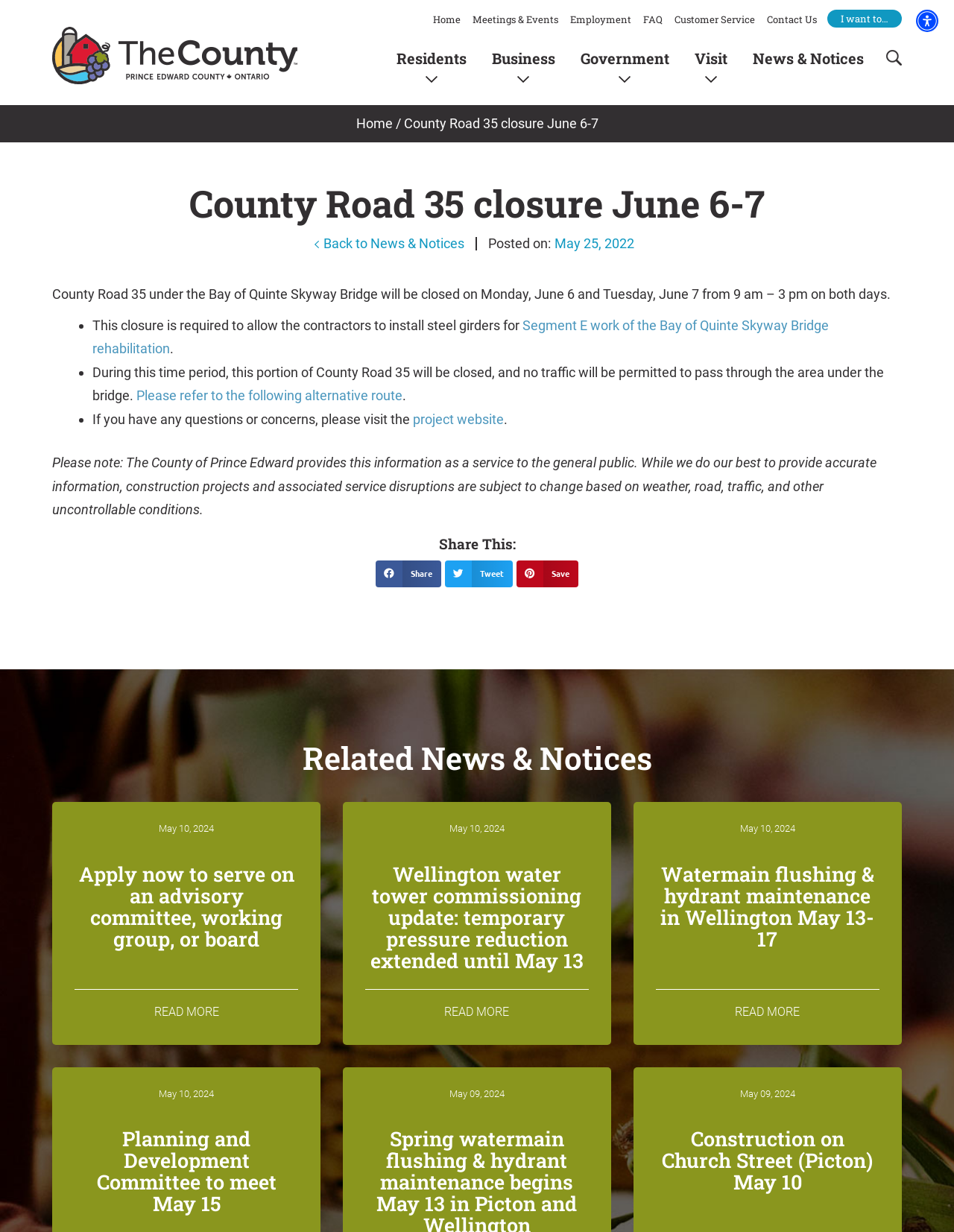Can you extract the primary headline text from the webpage?

County Road 35 closure June 6-7